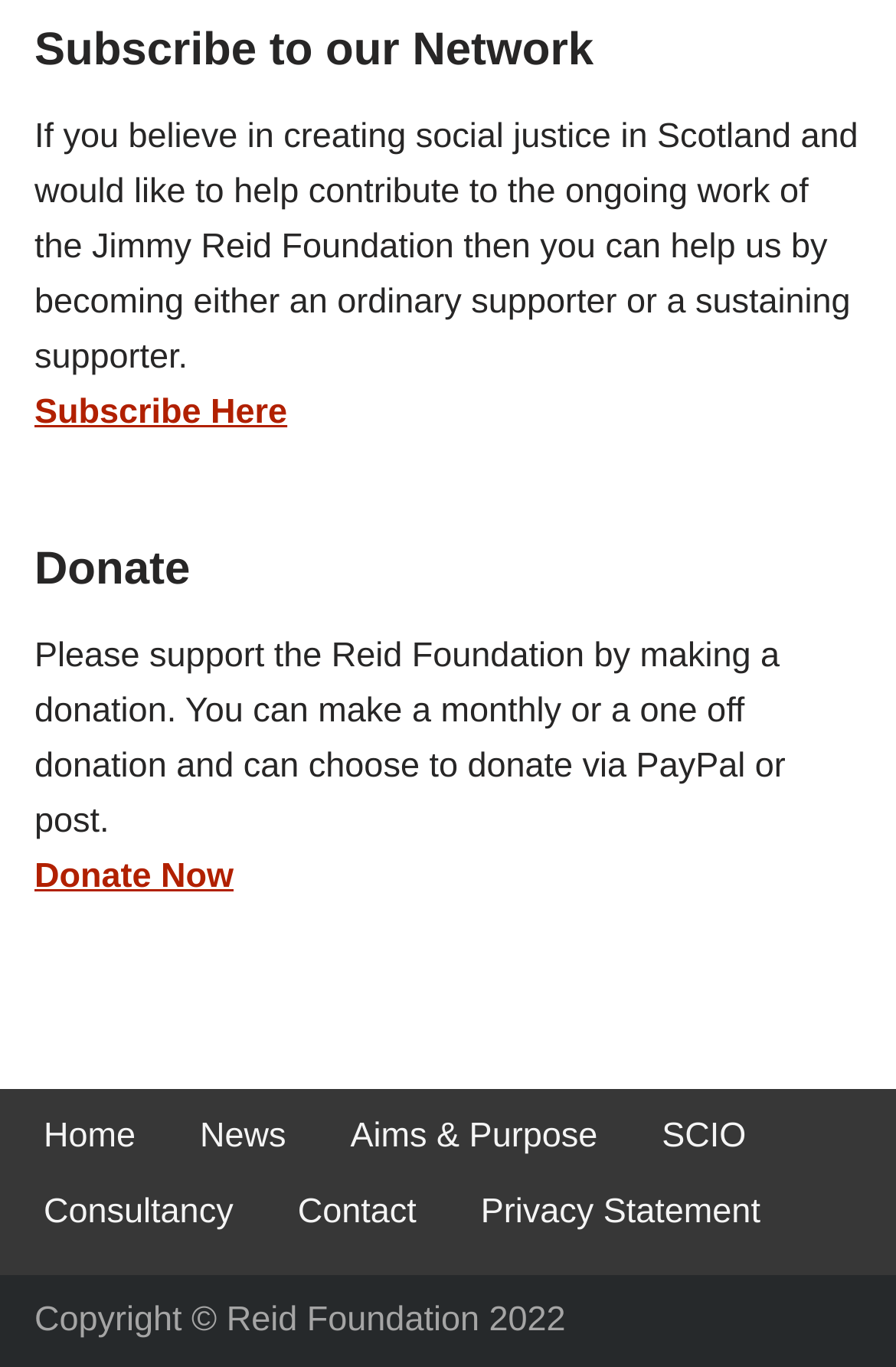Could you specify the bounding box coordinates for the clickable section to complete the following instruction: "Contact the foundation"?

[0.332, 0.865, 0.465, 0.907]